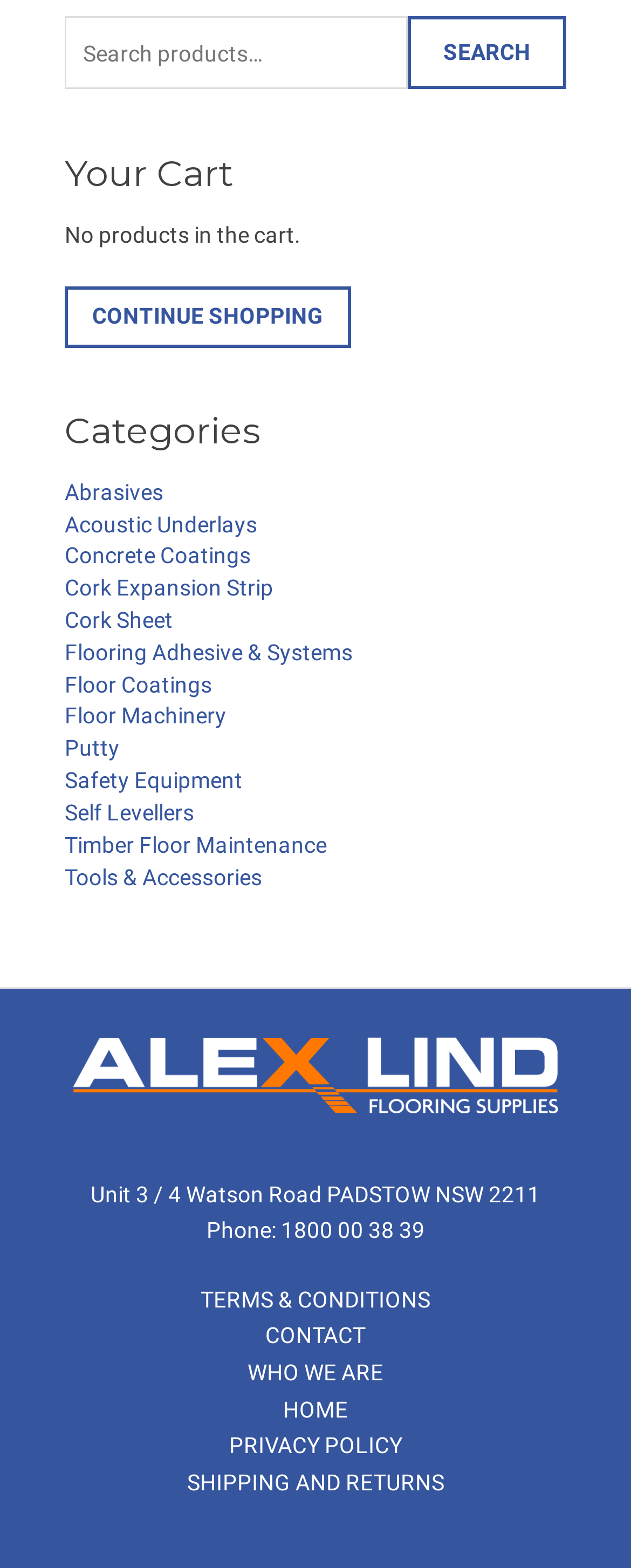What is the phone number provided on the webpage?
Please provide a comprehensive answer to the question based on the webpage screenshot.

The webpage has a complementary section which contains a static text 'Phone:' and a link '1800 00 38 39' which is the phone number provided on the webpage.